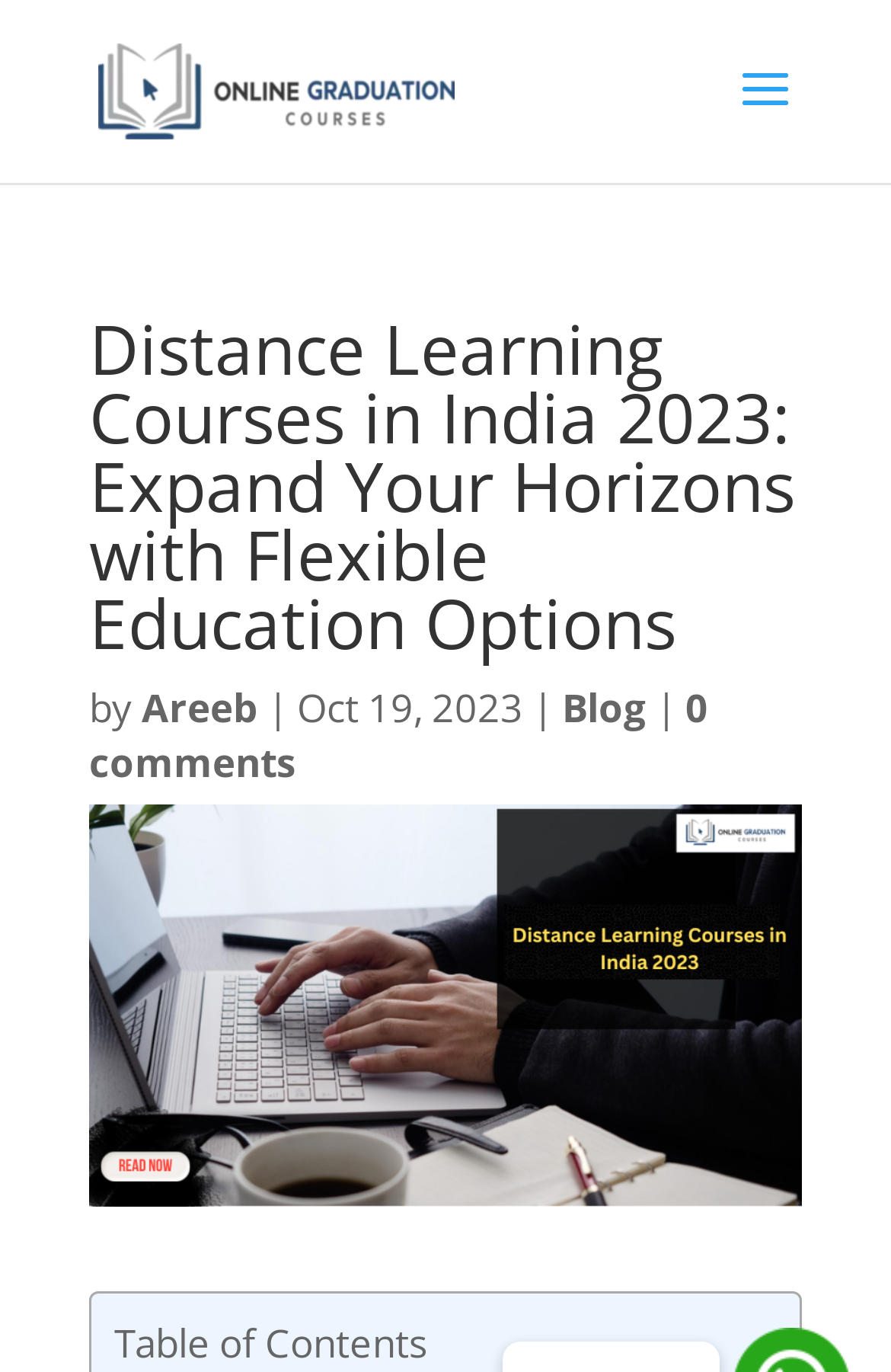Give a detailed explanation of the elements present on the webpage.

The webpage is about distance learning courses in India, specifically highlighting their growing popularity in 2023. At the top, there is a prominent link to "Online Graduation Courses" accompanied by an image with the same title. Below this, a large heading reads "Distance Learning Courses in India 2023: Expand Your Horizons with Flexible Education Options". 

Following the heading, there is a section with the author's name, "Areeb", and the date "Oct 19, 2023". To the right of this section, there are two links: "Blog" and "0 comments". 

A large image related to "Distance Learning Courses in India 2023" takes up a significant portion of the page, spanning from the middle to the bottom. At the very bottom, there is a "Table of Contents" section.